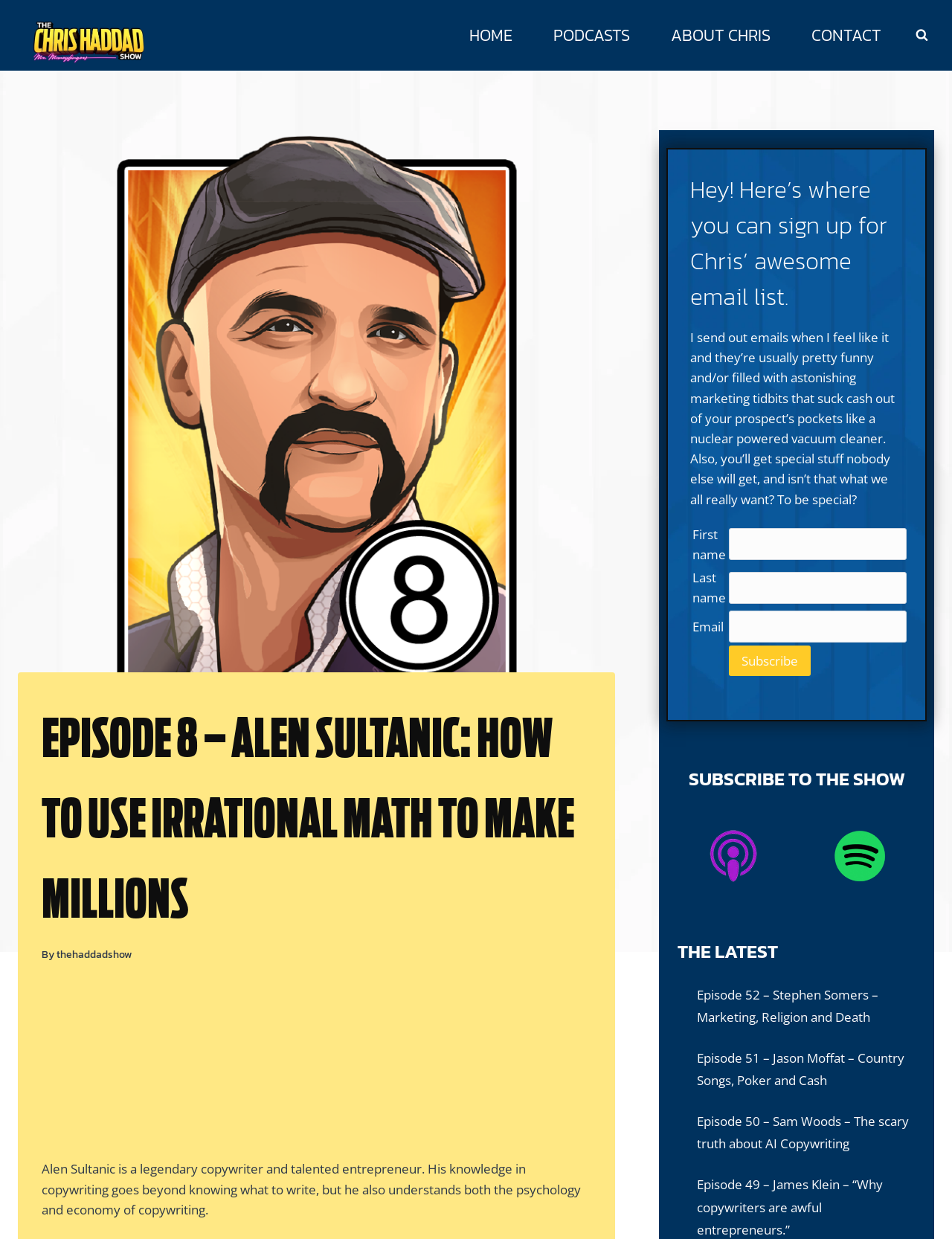Determine the bounding box coordinates of the clickable region to carry out the instruction: "Click on the 'Join Today!' button".

None